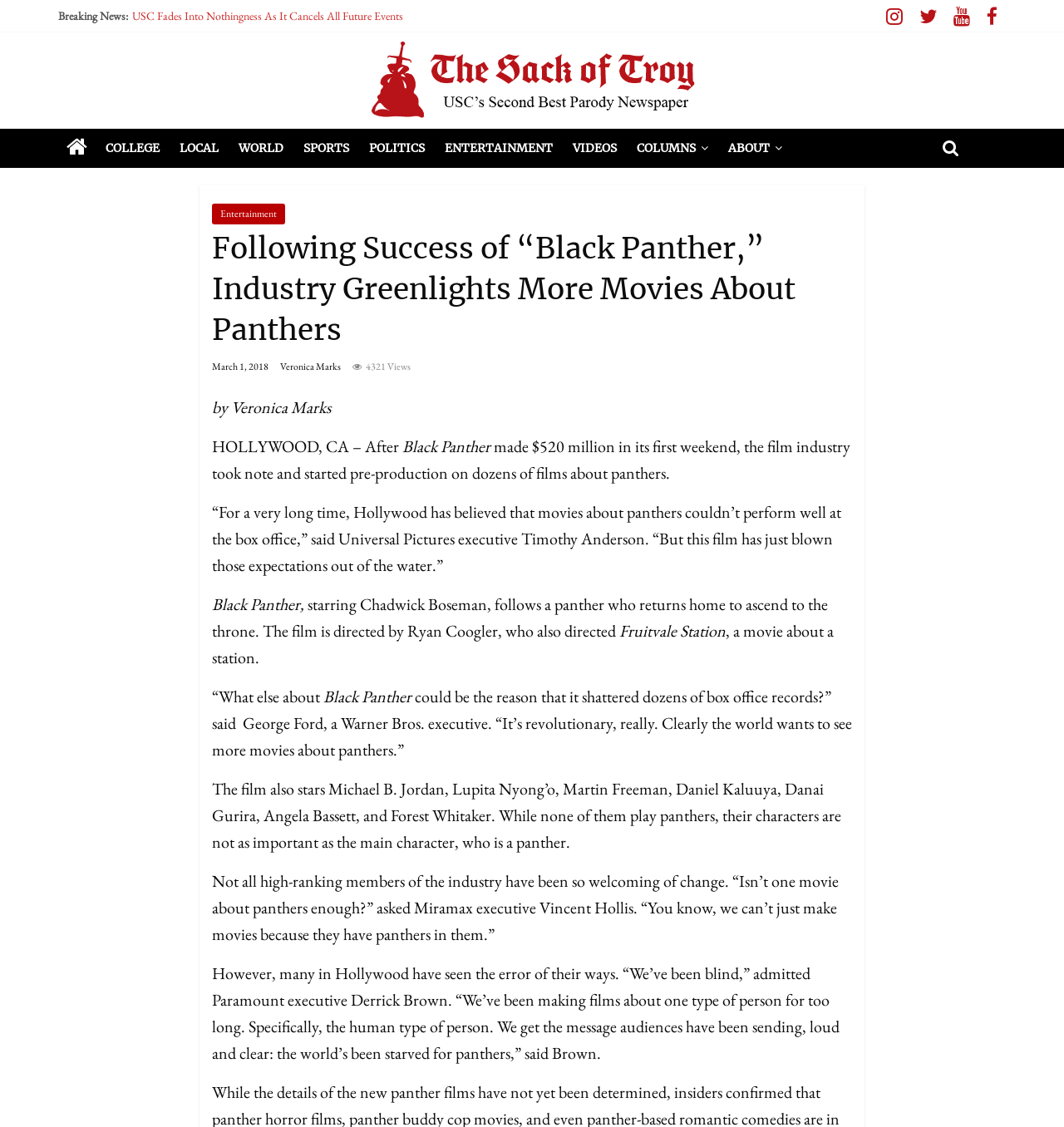From the element description parent_node: INSIDER aria-label="Menu Toggle", predict the bounding box coordinates of the UI element. The coordinates must be specified in the format (top-left x, top-left y, bottom-right x, bottom-right y) and should be within the 0 to 1 range.

None